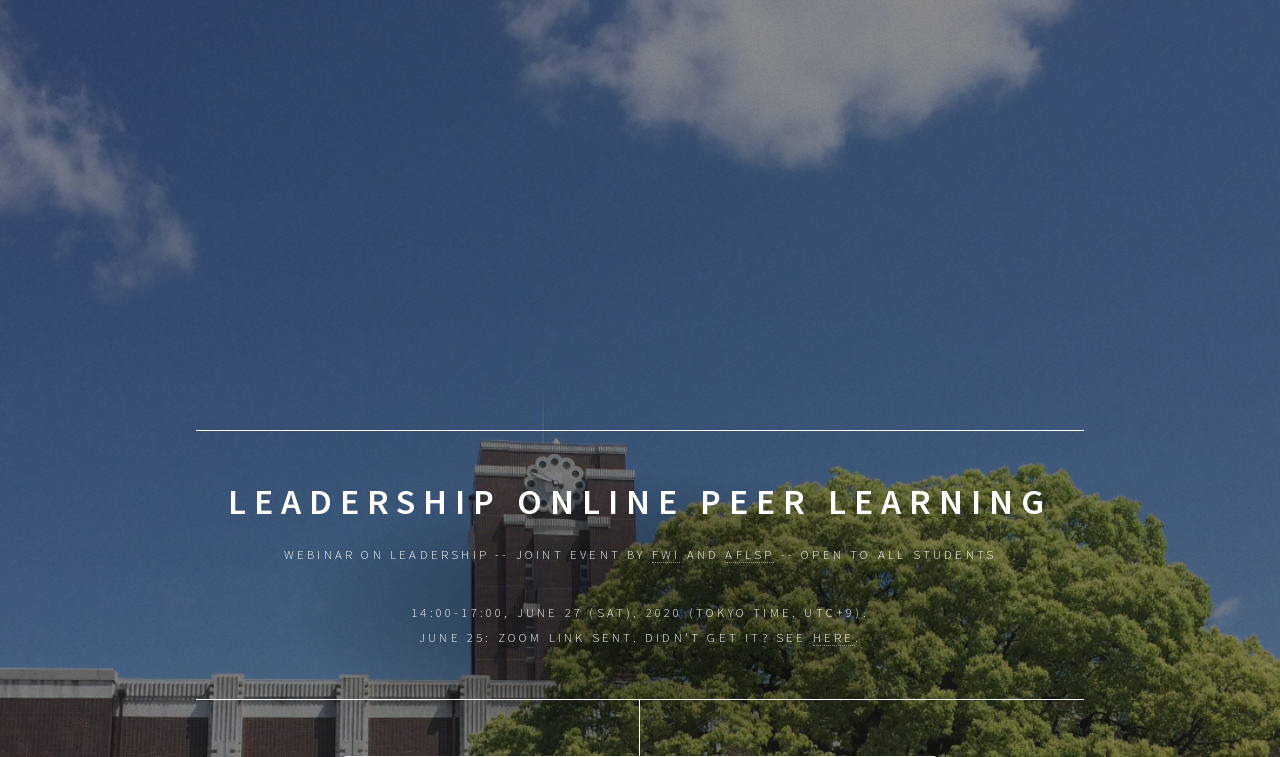Give a detailed account of the webpage's layout and content.

The webpage appears to be promoting a webinar on leadership, specifically a joint event between FWI and AFLSP, open to all students. At the top, there is a prominent heading that reads "LEADERSHIP ONLINE PEER LEARNING". Below this heading, there is a line of text that describes the webinar, including the organizers and the fact that it is open to all students. This text is divided into several sections, with links to "FWI" and "AFLSP" in the middle. 

Further down, there is a section that displays the webinar's schedule, specifying the date, time, and time zone. Below this schedule, there is a link labeled "HERE", which likely directs users to register for the webinar or access more information. Overall, the webpage is focused on providing essential details about the webinar, with clear headings and concise text.